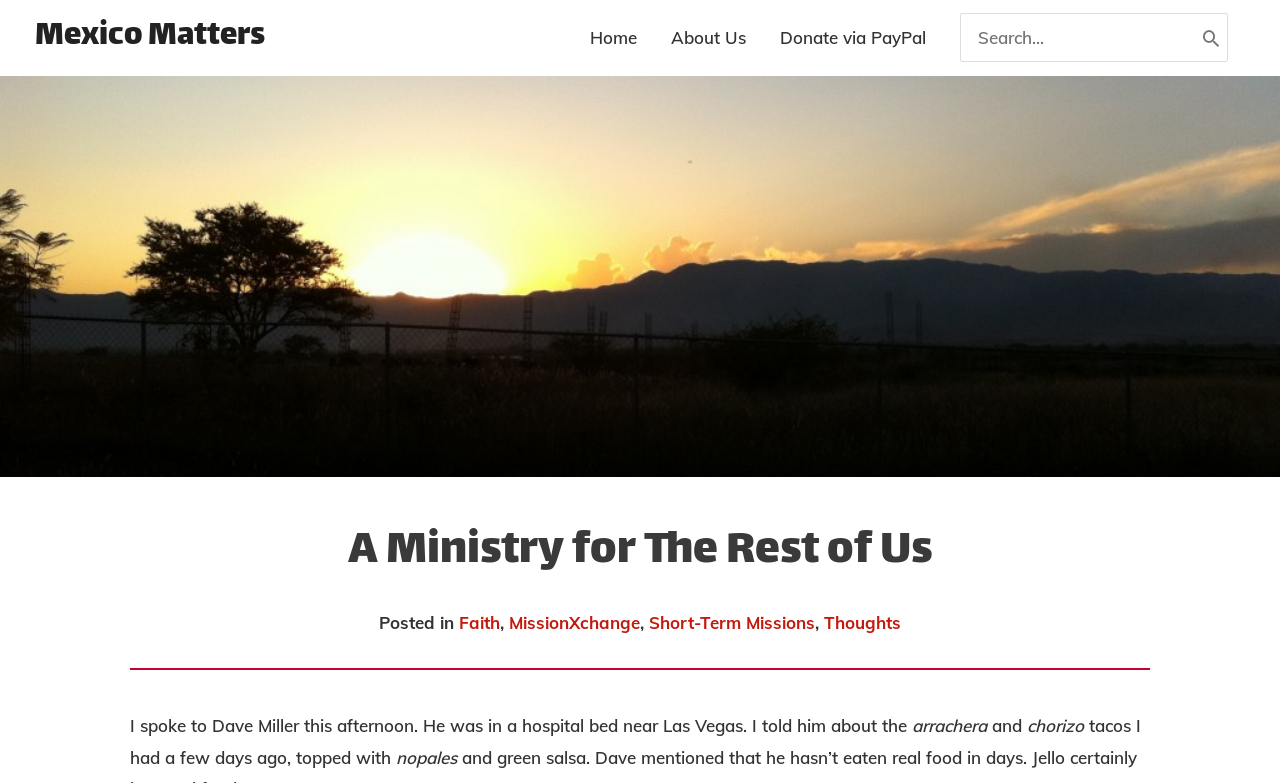What is the position of the search box?
Using the image as a reference, give a one-word or short phrase answer.

top right